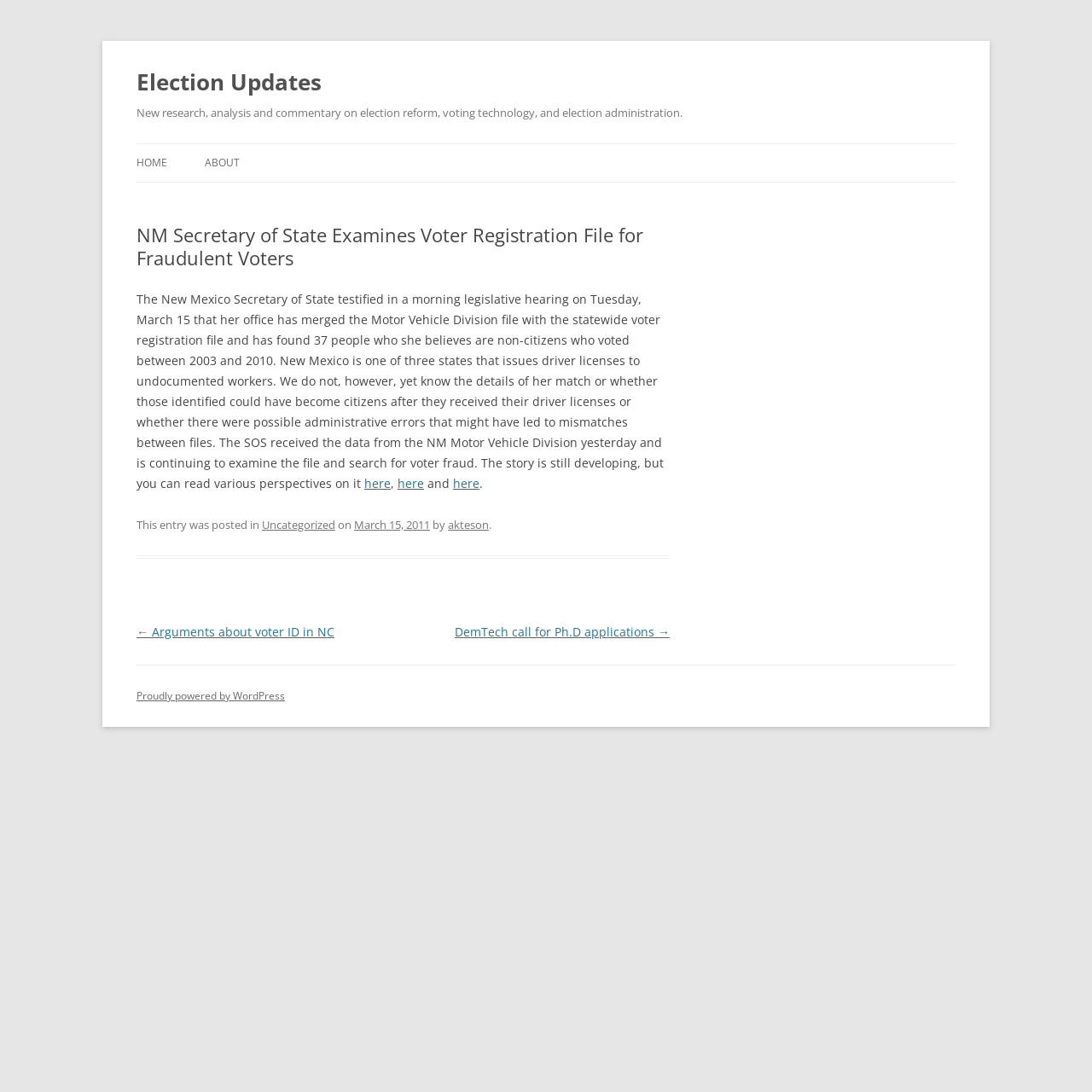Create an in-depth description of the webpage, covering main sections.

The webpage is about election updates, specifically focusing on the New Mexico Secretary of State's examination of voter registration files for fraudulent voters. At the top, there is a heading "Election Updates" with a link to the same title. Below it, there is a brief description of the website's content, which is about election reform, voting technology, and election administration.

The main content of the webpage is an article about the New Mexico Secretary of State's testimony in a legislative hearing. The article's title, "NM Secretary of State Examines Voter Registration File for Fraudulent Voters", is prominently displayed. The article itself discusses the Secretary of State's findings of 37 non-citizens who voted between 2003 and 2010, and provides links to read more about the story from different perspectives.

At the bottom of the article, there is a footer section that displays the categories and tags related to the post, including "Uncategorized" and the date of the post, March 15, 2011. There are also links to the author's profile and other related posts.

On the top-right side of the webpage, there are navigation links to the "HOME" and "ABOUT" pages. Additionally, there is a "Skip to content" link that allows users to bypass the navigation menu and go directly to the main content.

At the very bottom of the webpage, there is a "Post navigation" section that provides links to previous and next posts, titled "Arguments about voter ID in NC" and "DemTech call for Ph.D applications", respectively. Finally, there is a credit line that states the webpage is "Proudly powered by WordPress".